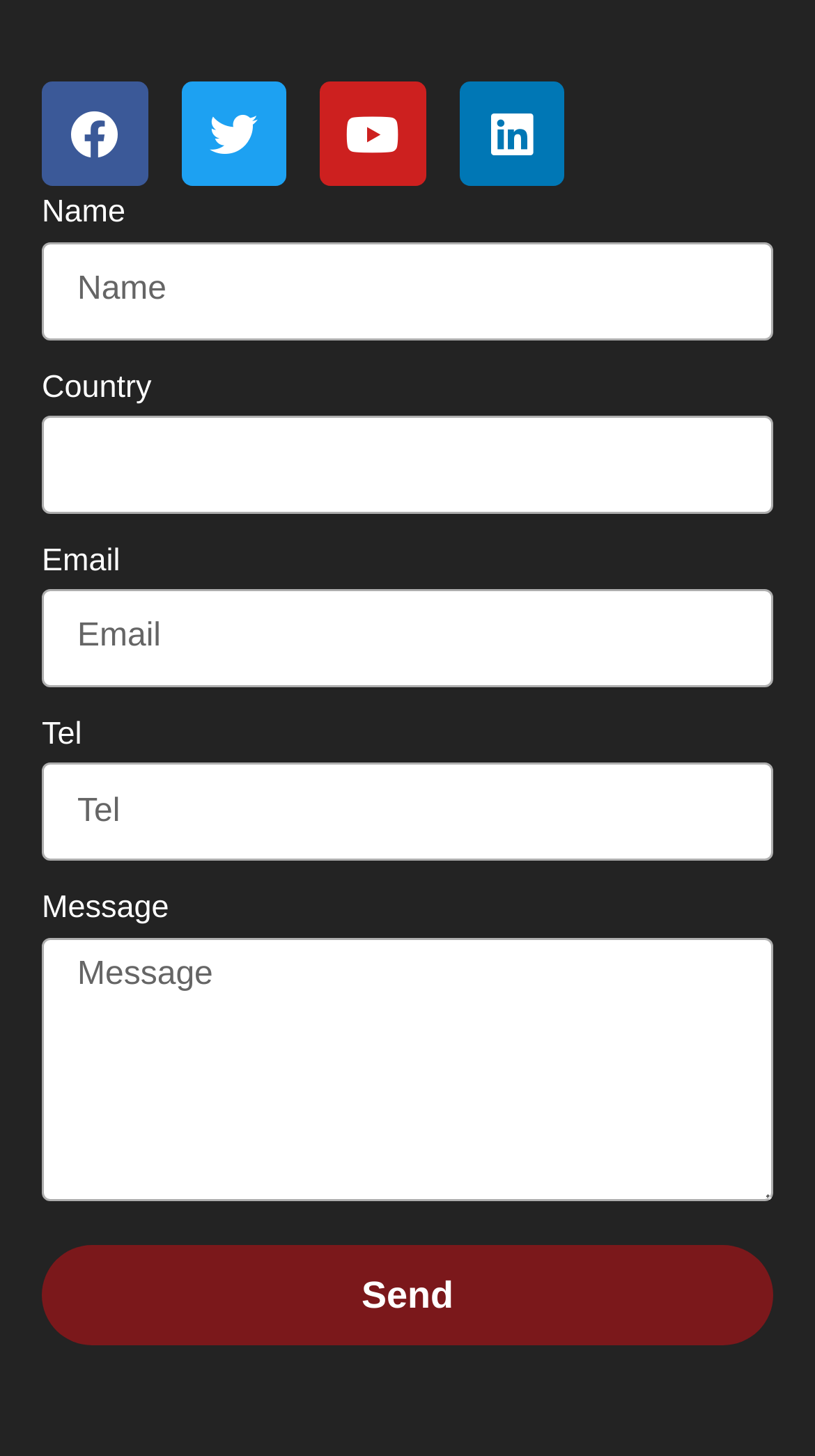What is the purpose of the 'Name' field?
Look at the image and construct a detailed response to the question.

The 'Name' field is a required field, and it is placed at the top of the form, suggesting that it is a crucial piece of information. The label 'Name' also implies that the user is expected to input their personal name, which will likely be used for identification or communication purposes.